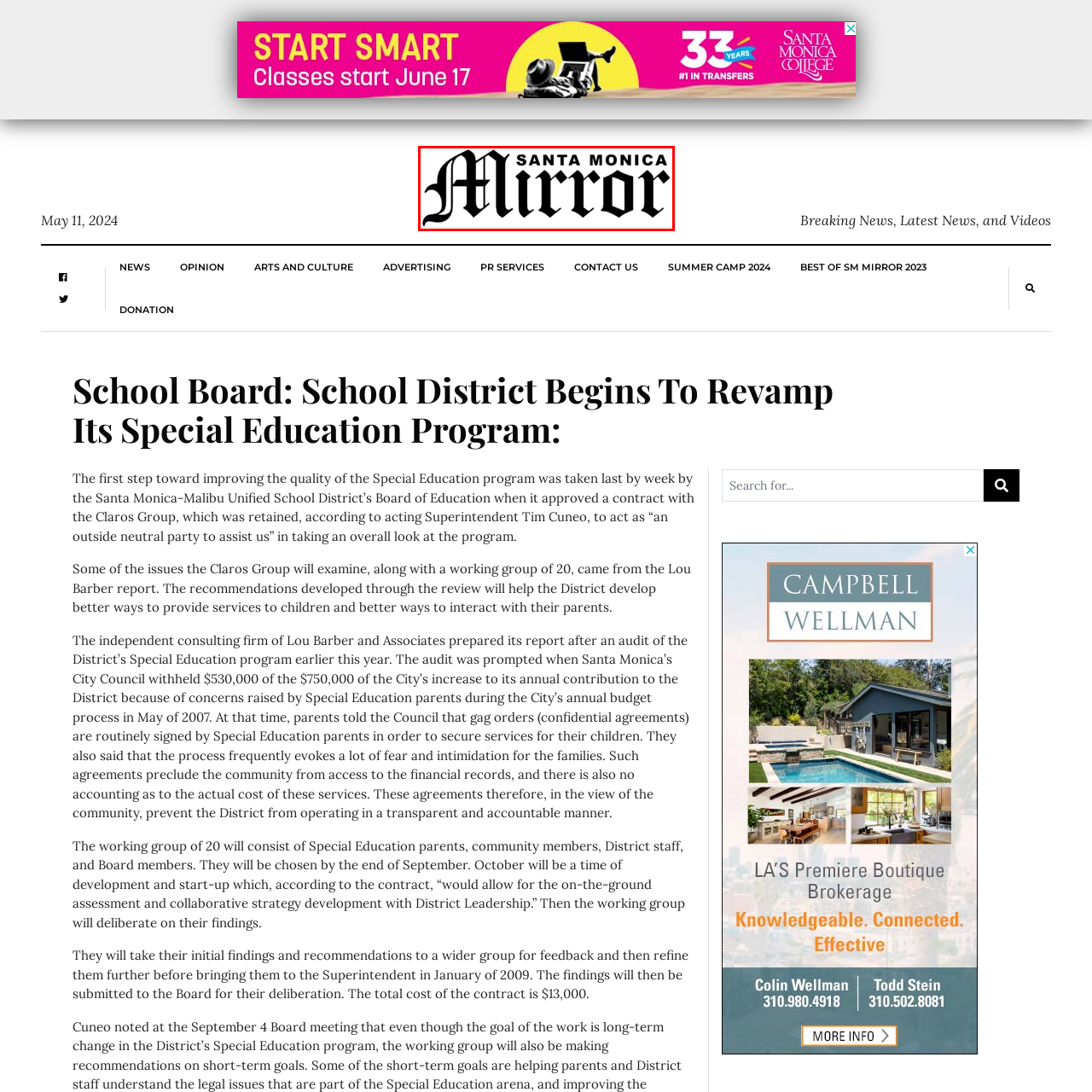What is the significance of the logo's design?
Carefully examine the image highlighted by the red bounding box and provide a detailed answer to the question.

The caption describes the logo's design as elegant, capturing the essence of local journalism, and combining tradition and modernity, suggesting that the design is intended to convey a sense of timelessness and relevance to the community.